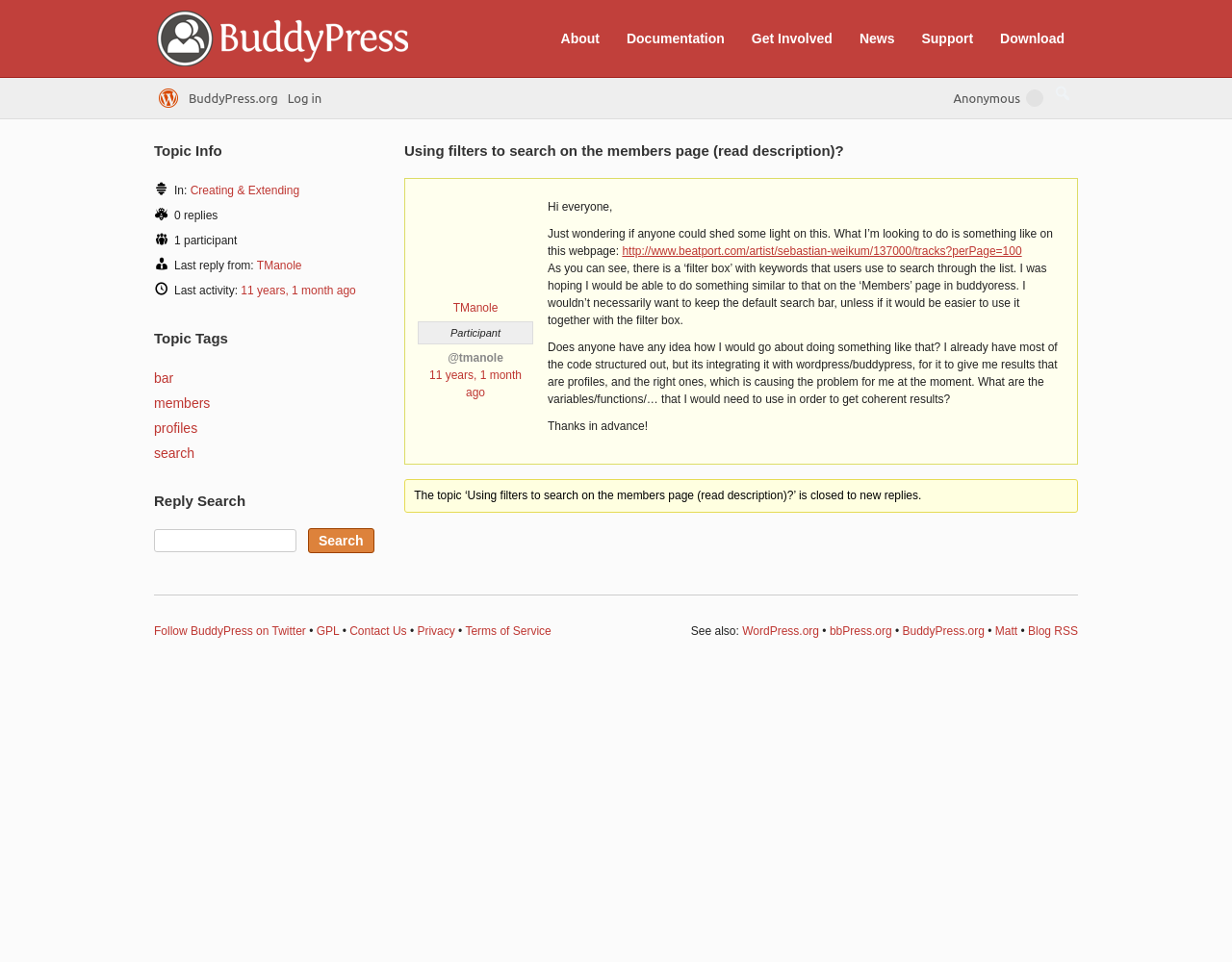Could you specify the bounding box coordinates for the clickable section to complete the following instruction: "Click on the 'About' link"?

[0.446, 0.026, 0.495, 0.054]